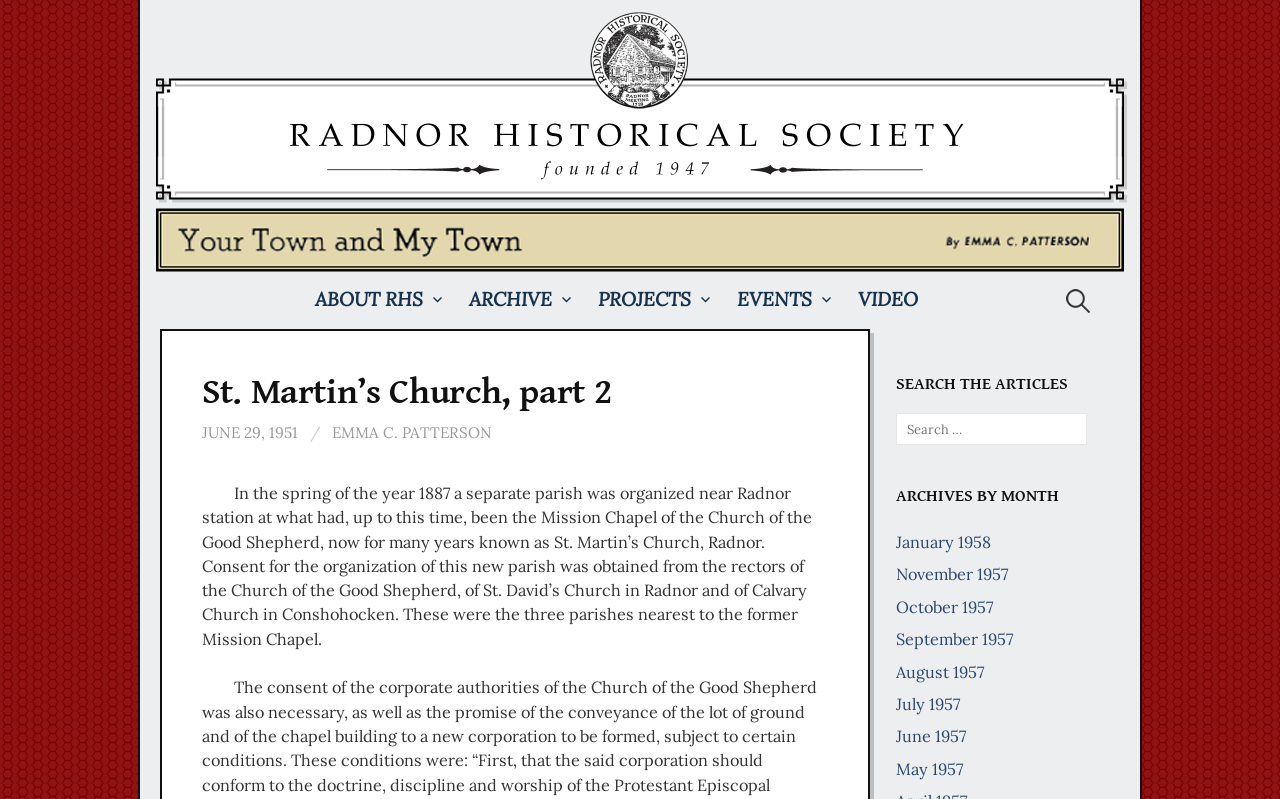Please identify the bounding box coordinates of the element on the webpage that should be clicked to follow this instruction: "Search for articles". The bounding box coordinates should be given as four float numbers between 0 and 1, formatted as [left, top, right, bottom].

[0.828, 0.358, 0.874, 0.463]